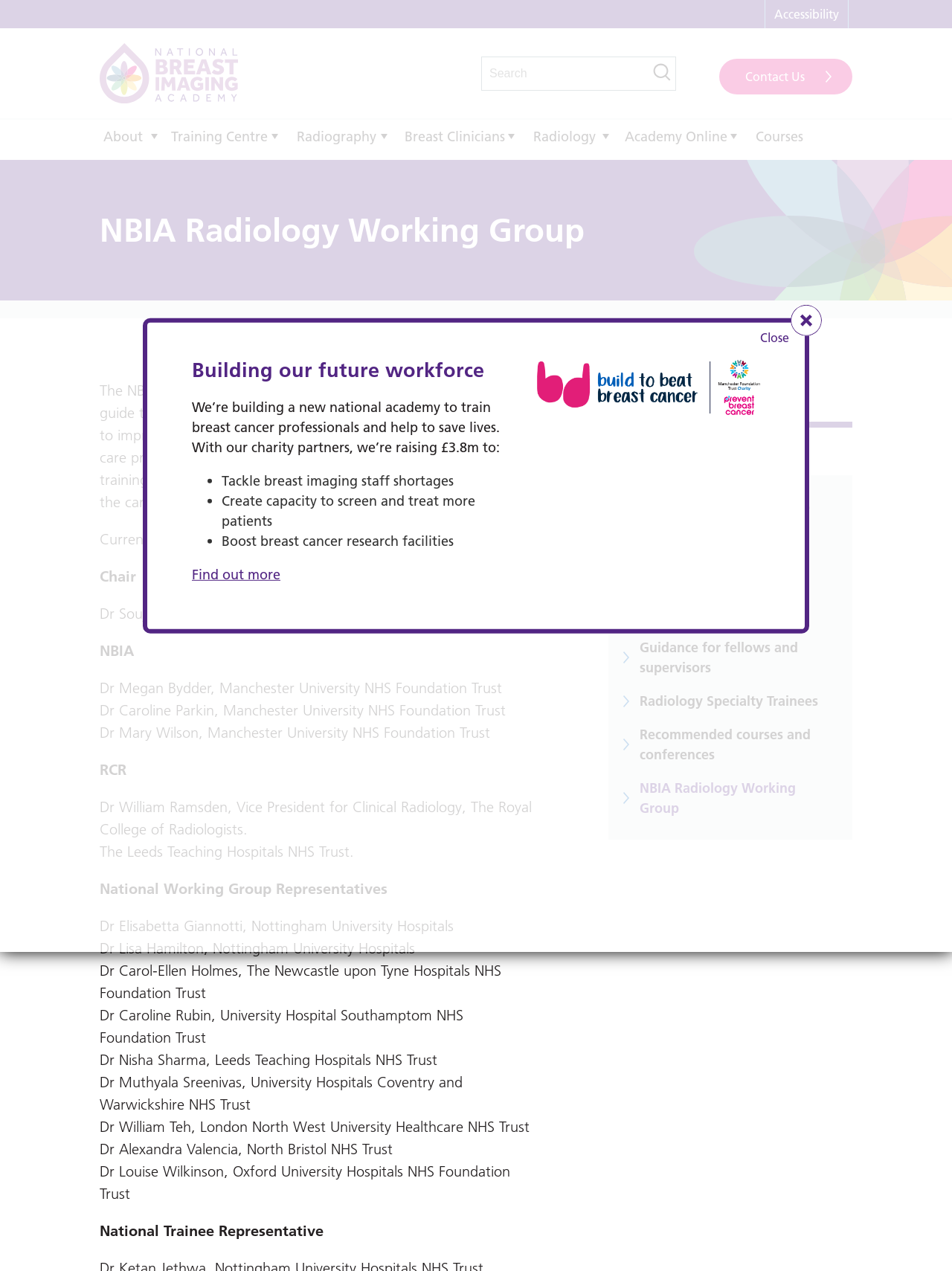Locate the bounding box coordinates of the element I should click to achieve the following instruction: "Click the 'About' menu item".

[0.105, 0.094, 0.172, 0.126]